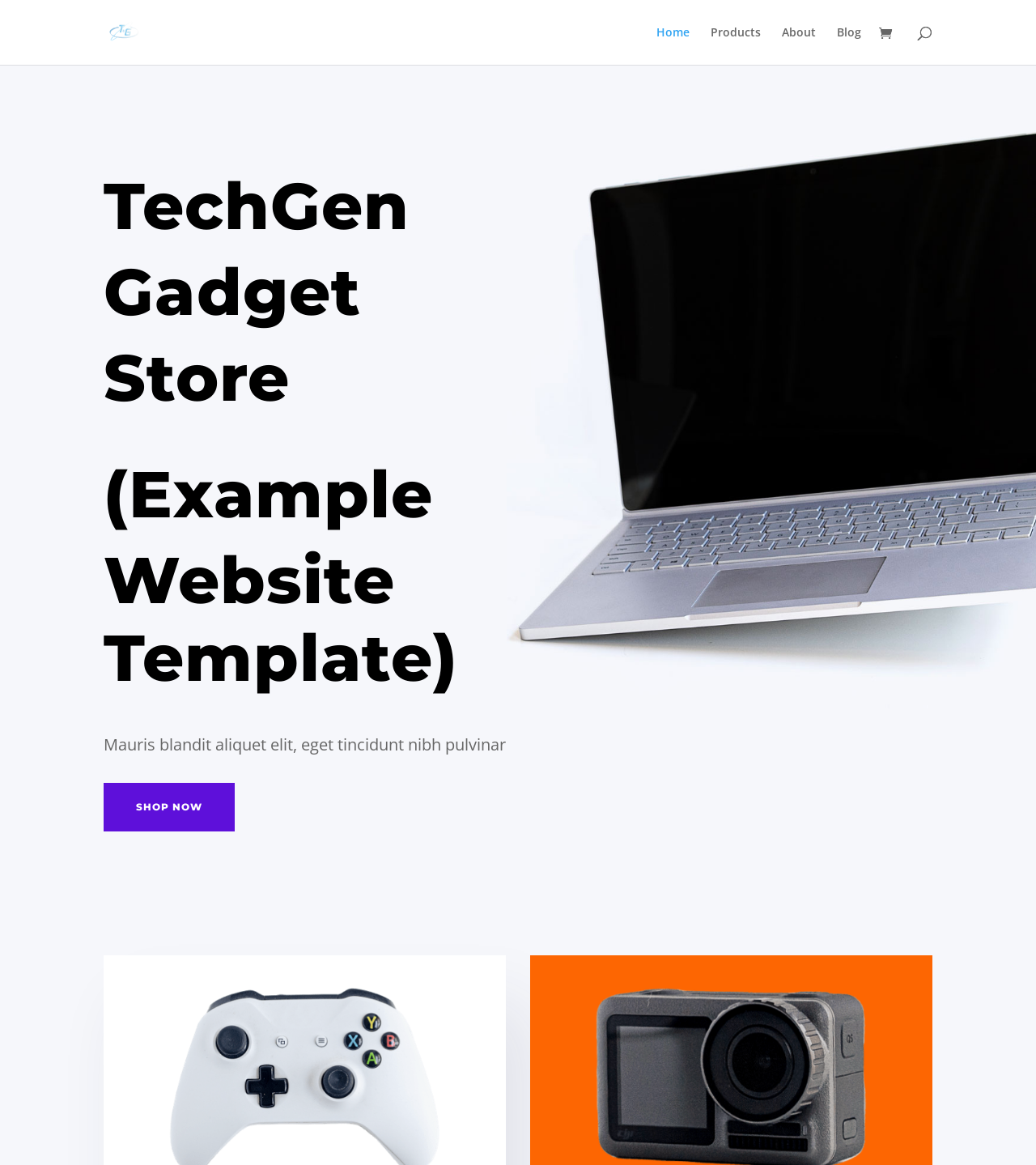Bounding box coordinates are specified in the format (top-left x, top-left y, bottom-right x, bottom-right y). All values are floating point numbers bounded between 0 and 1. Please provide the bounding box coordinate of the region this sentence describes: parent_node: Home

[0.848, 0.022, 0.869, 0.038]